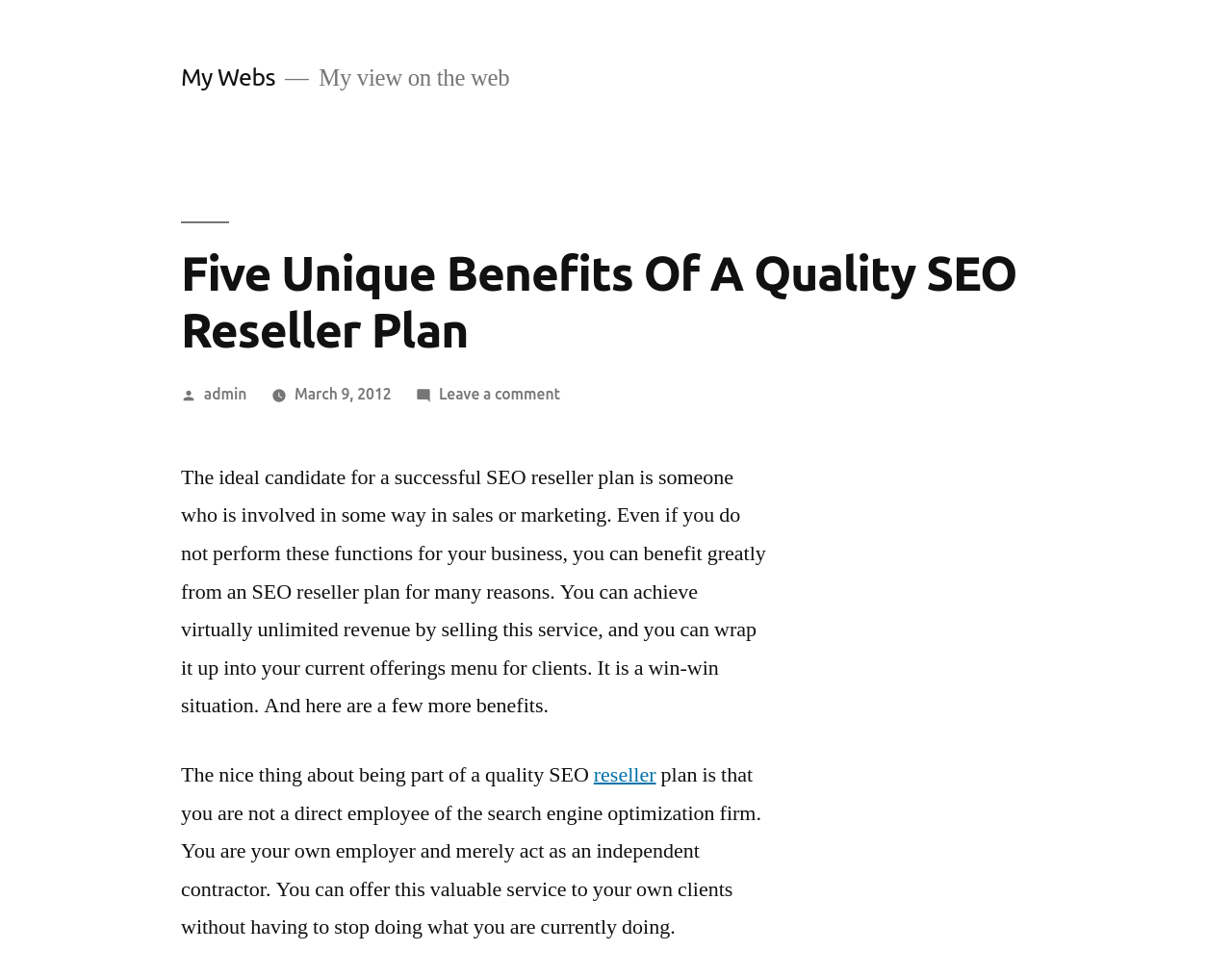What can you achieve by selling SEO reseller plan?
Provide a thorough and detailed answer to the question.

According to the text, you can achieve virtually unlimited revenue by selling this service, and you can wrap it up into your current offerings menu for clients.